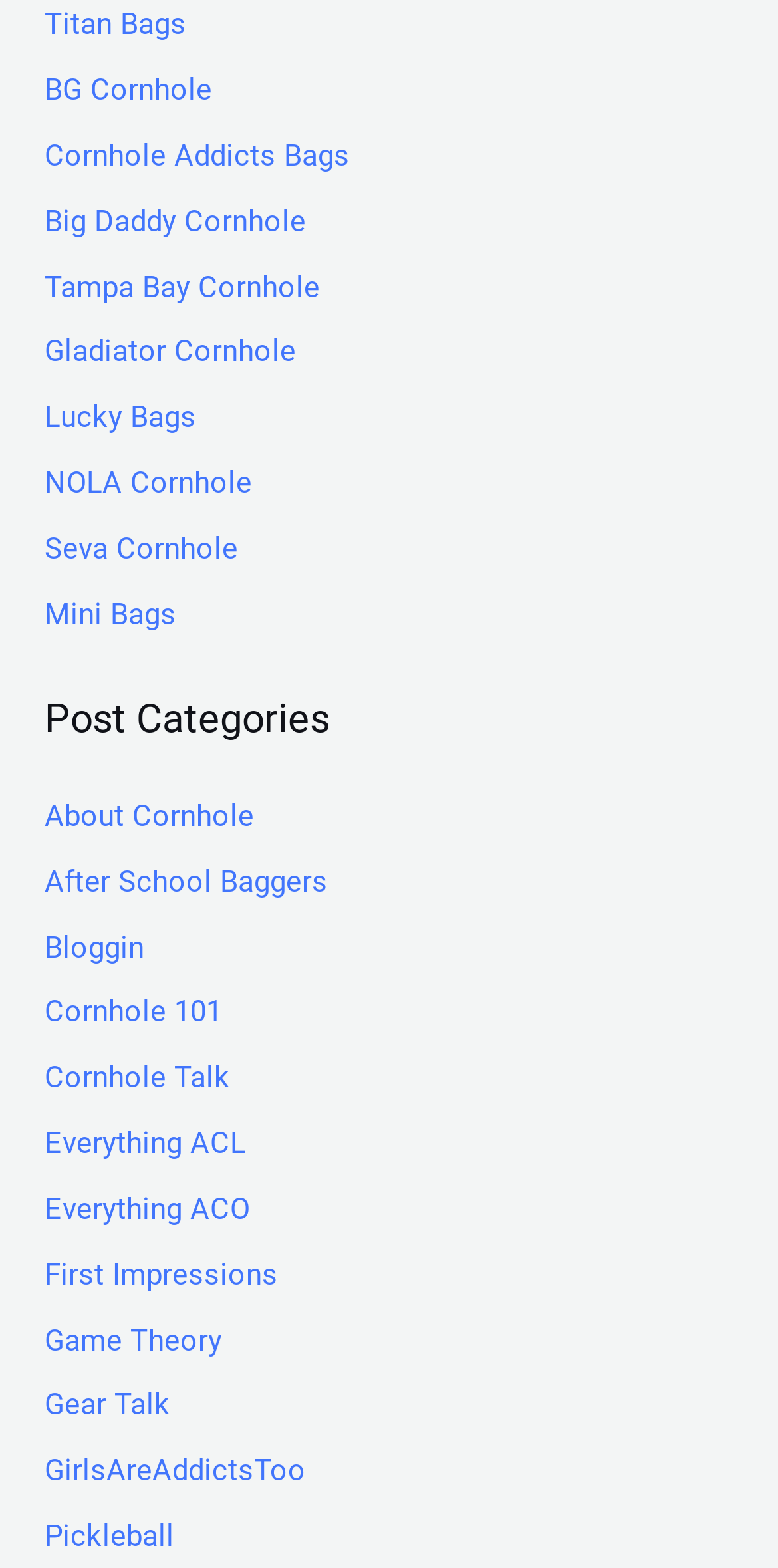Please reply to the following question with a single word or a short phrase:
Is 'Cornhole 101' above 'About Cornhole'?

Yes